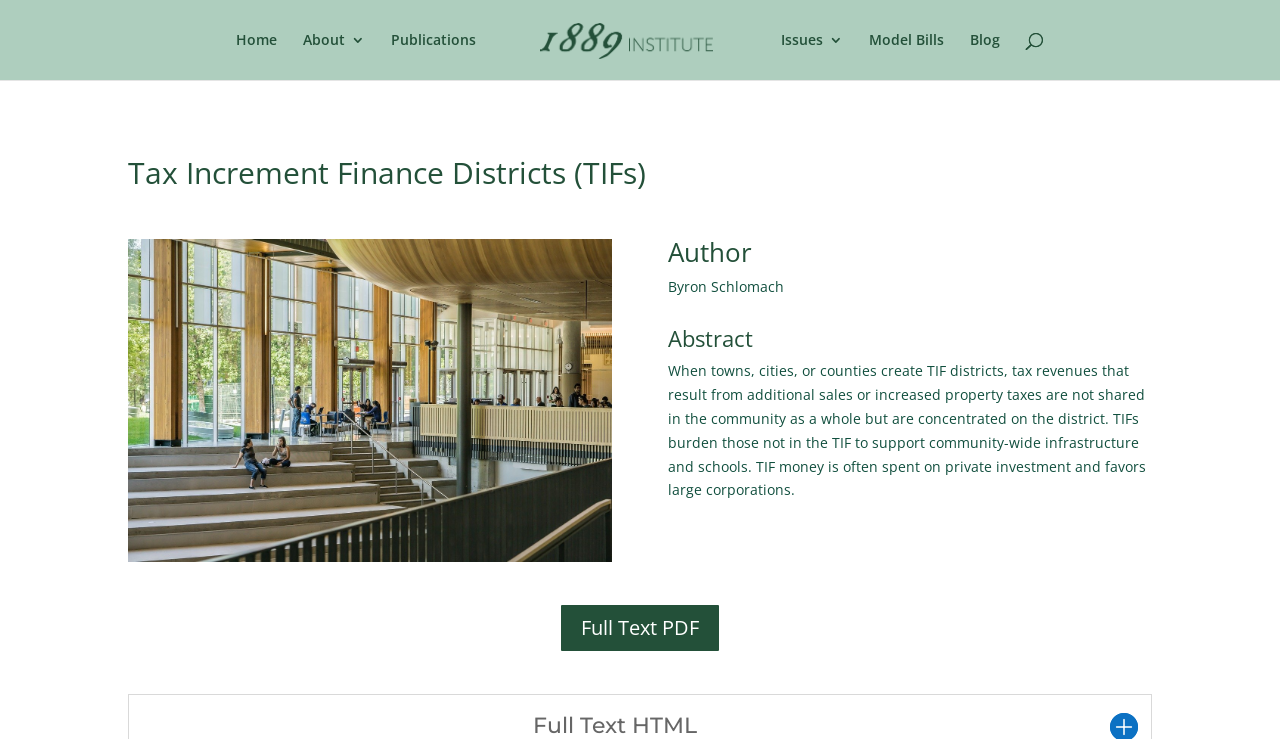Please predict the bounding box coordinates (top-left x, top-left y, bottom-right x, bottom-right y) for the UI element in the screenshot that fits the description: Blog

[0.758, 0.045, 0.781, 0.108]